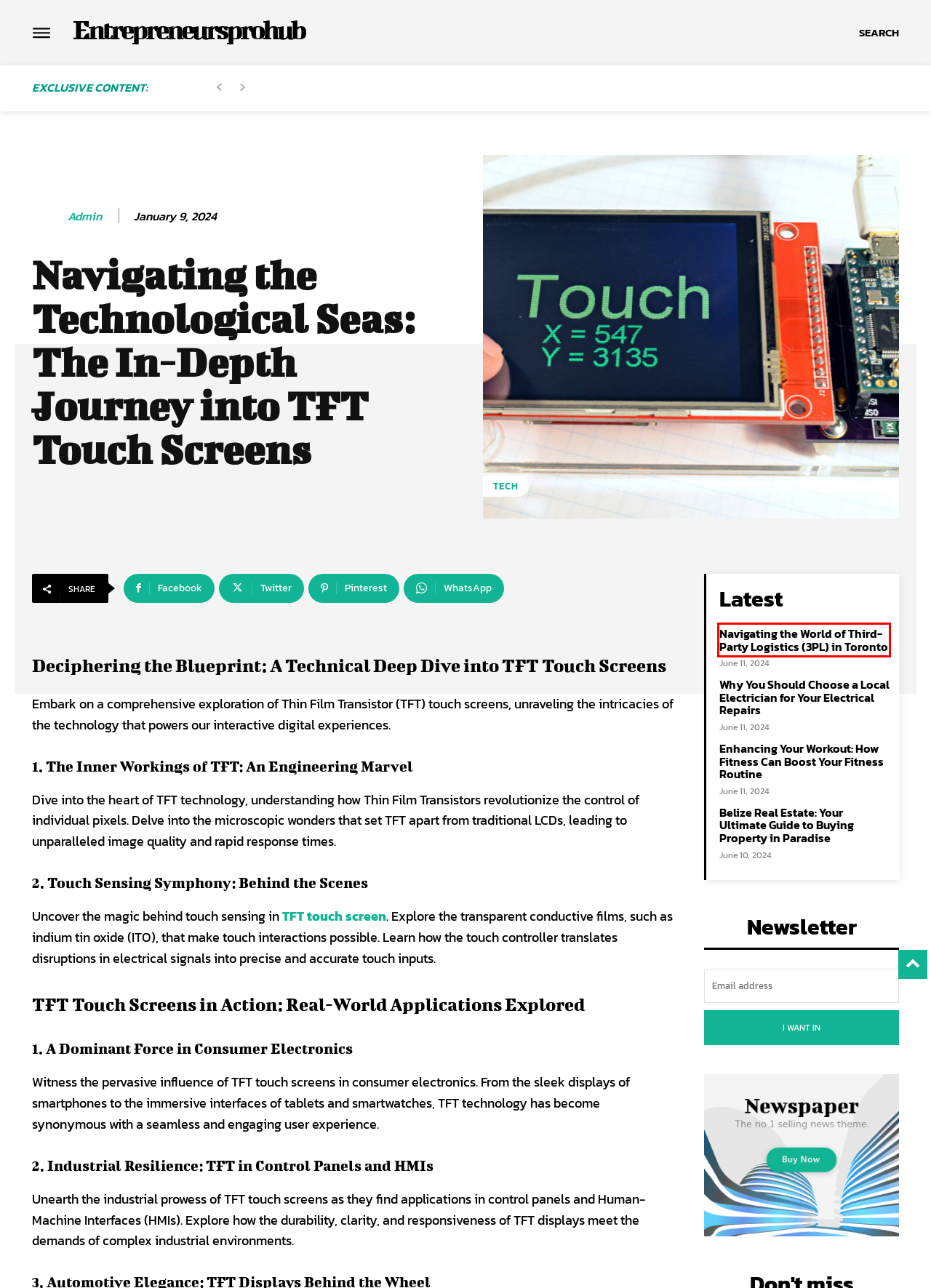You have a screenshot of a webpage where a red bounding box highlights a specific UI element. Identify the description that best matches the resulting webpage after the highlighted element is clicked. The choices are:
A. Technology - entrepreneursprohub
B. admin - entrepreneursprohub
C. Crypto - entrepreneursprohub
D. Politics - entrepreneursprohub
E. Home - entrepreneursprohub
F. Navigating the World of Third-Party Logistics (3PL) in Toronto - entrepreneursprohub
G. Tech - entrepreneursprohub
H. Belize Real Estate: Your Ultimate Guide to Buying Property in Paradise - entrepreneursprohub

F